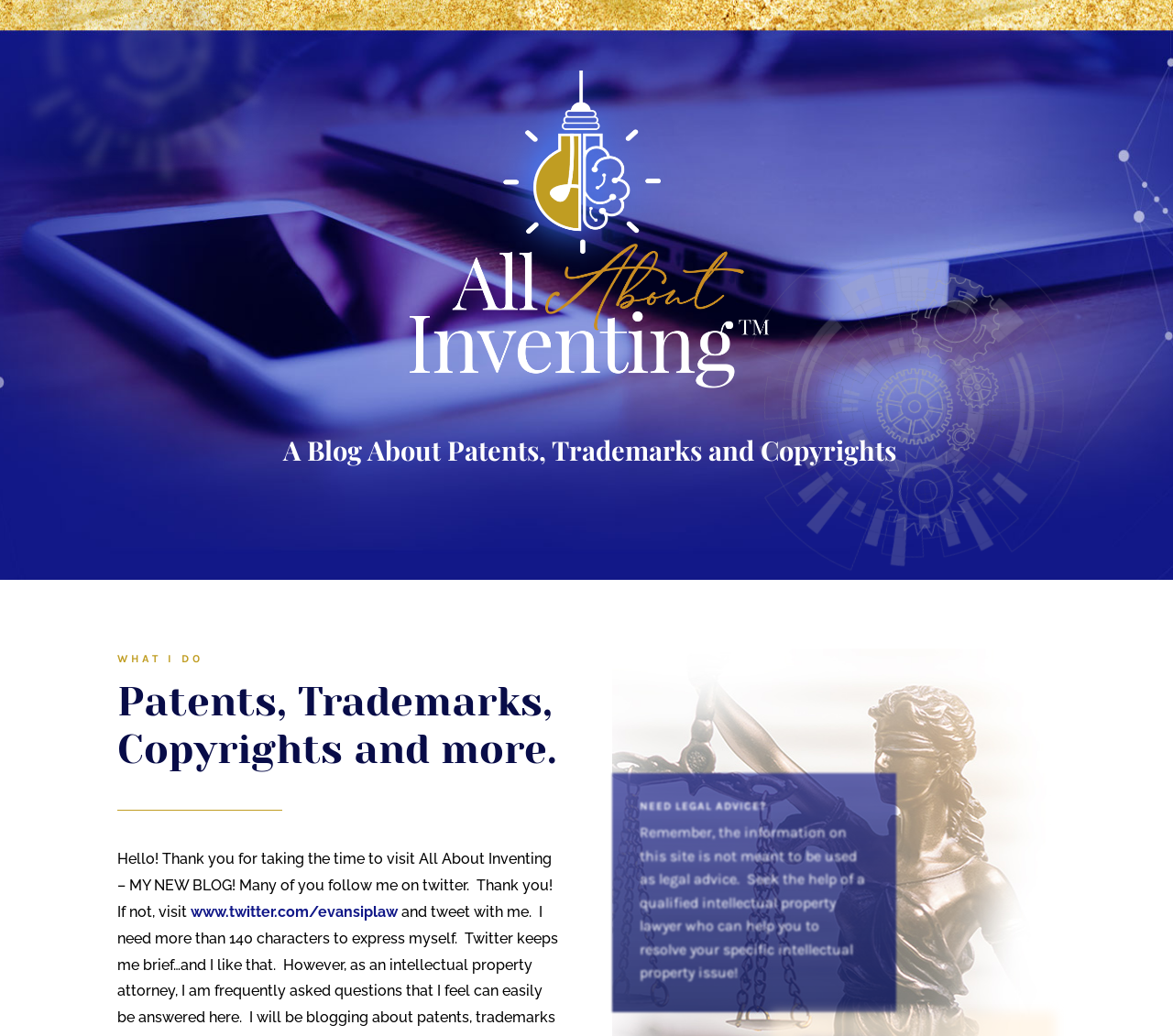Respond to the question below with a concise word or phrase:
What is the warning about the website's content?

Not meant to be used as legal advice